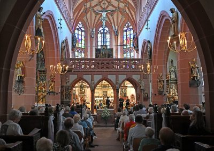Examine the image carefully and respond to the question with a detailed answer: 
What is the architectural feature above the audience?

The caption describes the interior of the church as having 'high arched ceilings adorned with intricate patterns', which is the architectural feature above the audience.